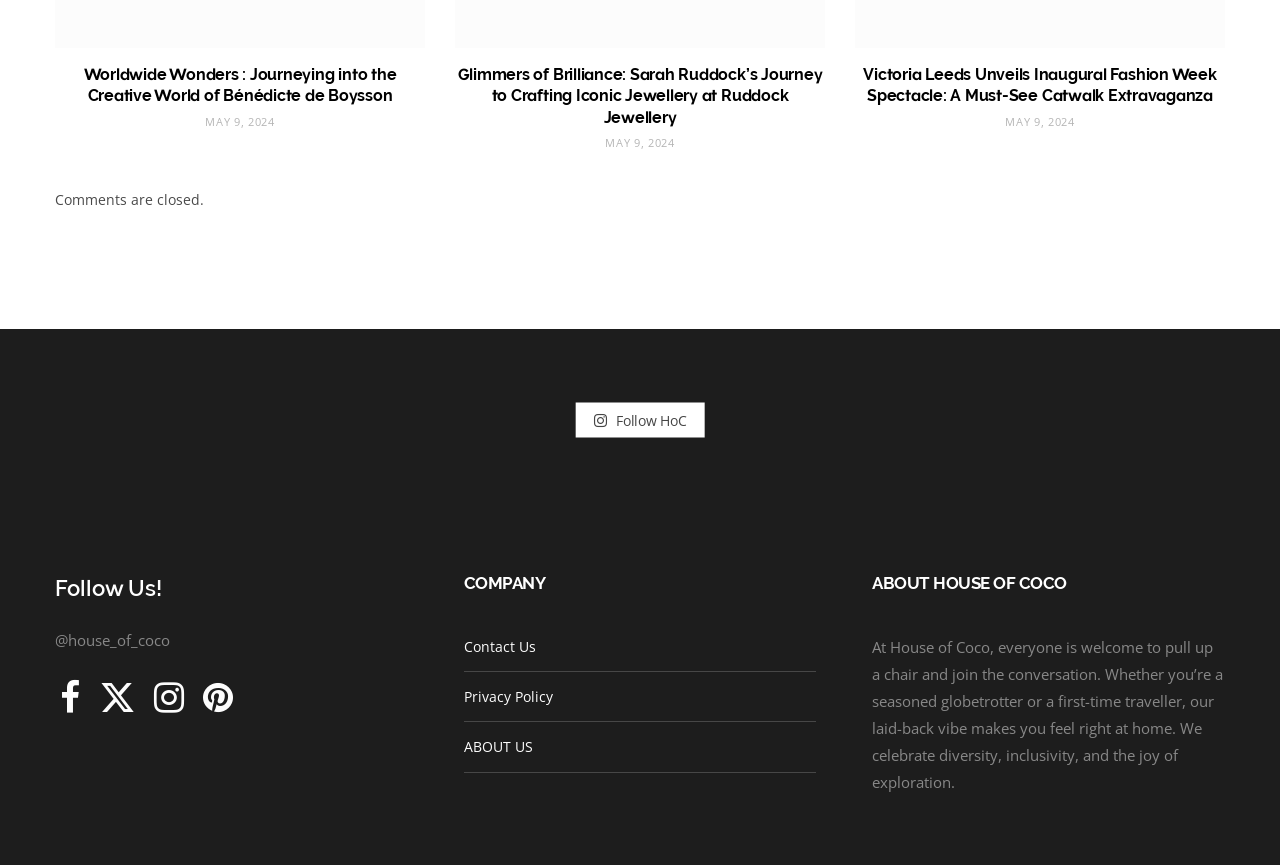Locate the bounding box coordinates of the clickable area needed to fulfill the instruction: "Read about the company".

[0.362, 0.661, 0.638, 0.687]